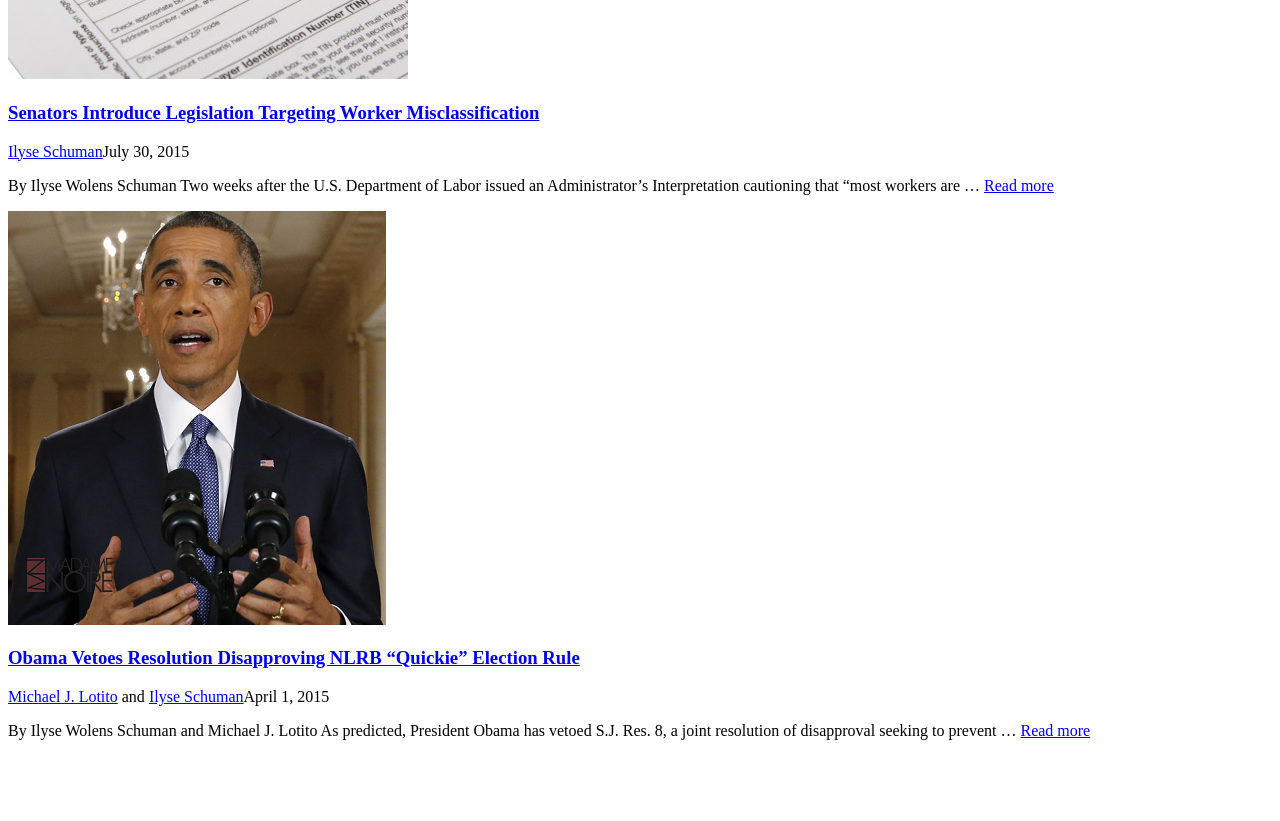Please find the bounding box coordinates (top-left x, top-left y, bottom-right x, bottom-right y) in the screenshot for the UI element described as follows: Michael J. Lotito

[0.006, 0.838, 0.092, 0.859]